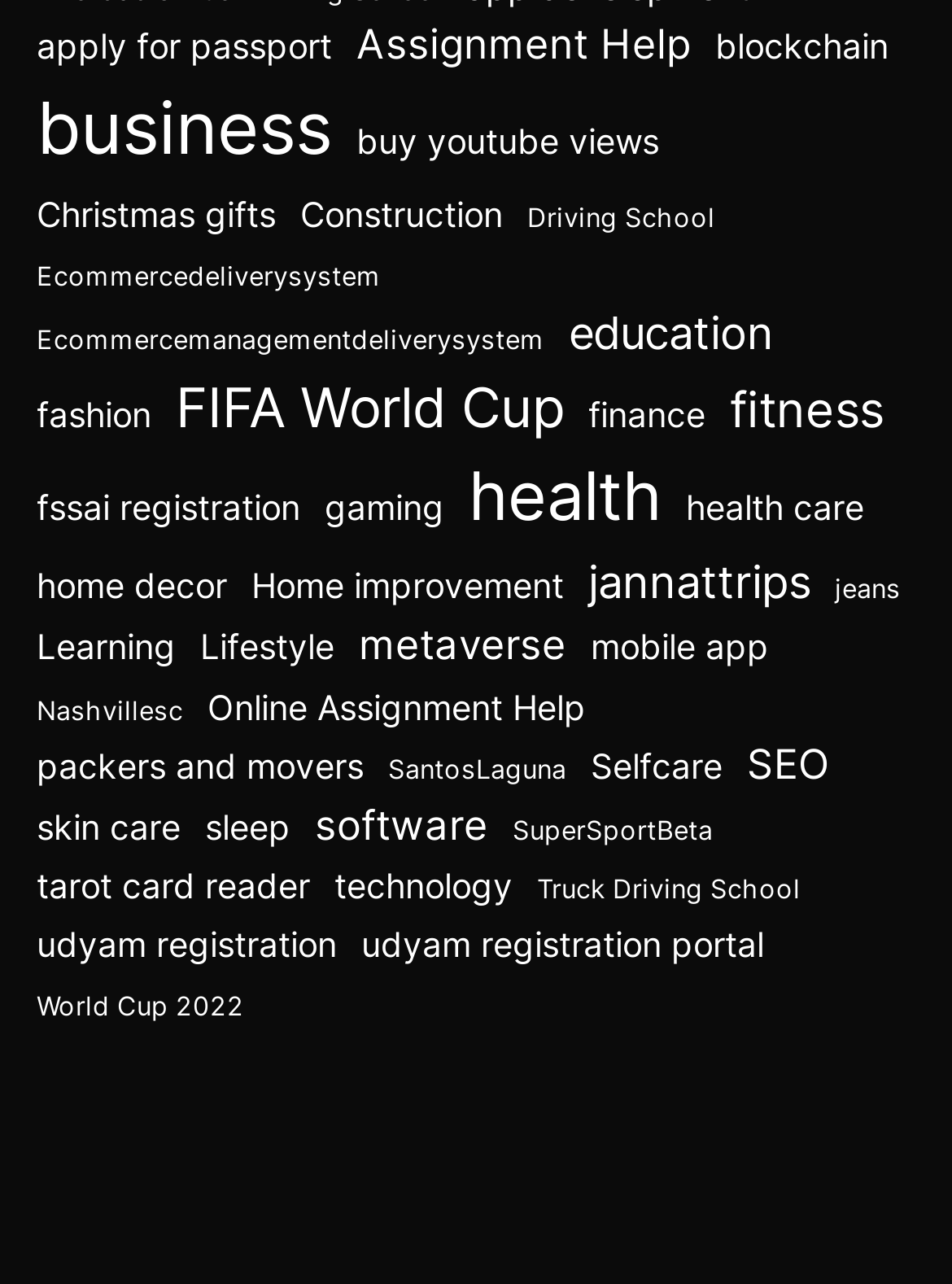Can you specify the bounding box coordinates for the region that should be clicked to fulfill this instruction: "Learn about blockchain".

[0.751, 0.015, 0.933, 0.055]